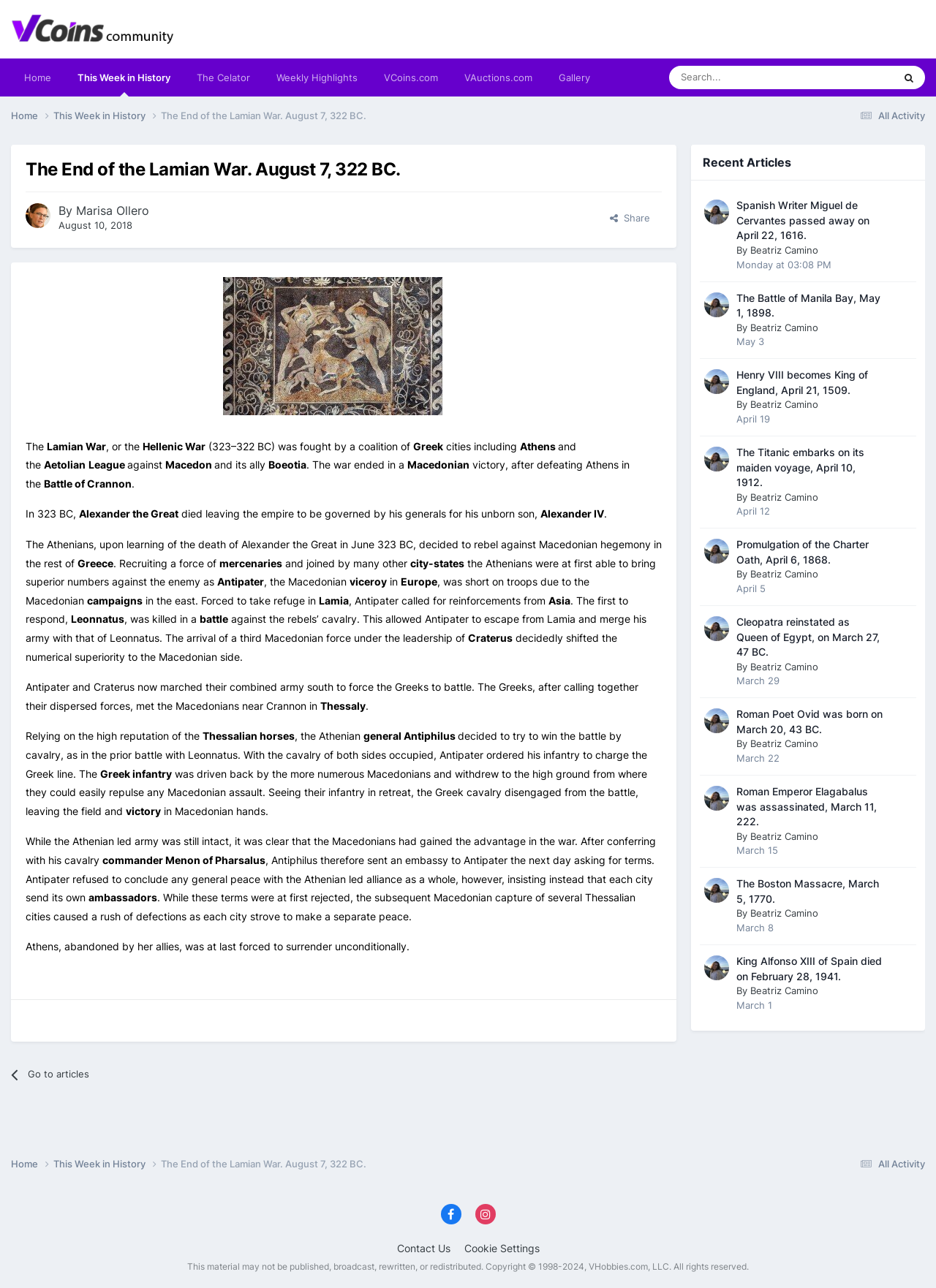Please find the bounding box coordinates in the format (top-left x, top-left y, bottom-right x, bottom-right y) for the given element description. Ensure the coordinates are floating point numbers between 0 and 1. Description: title="Go to Beatriz Camino's profile"

[0.752, 0.682, 0.779, 0.701]